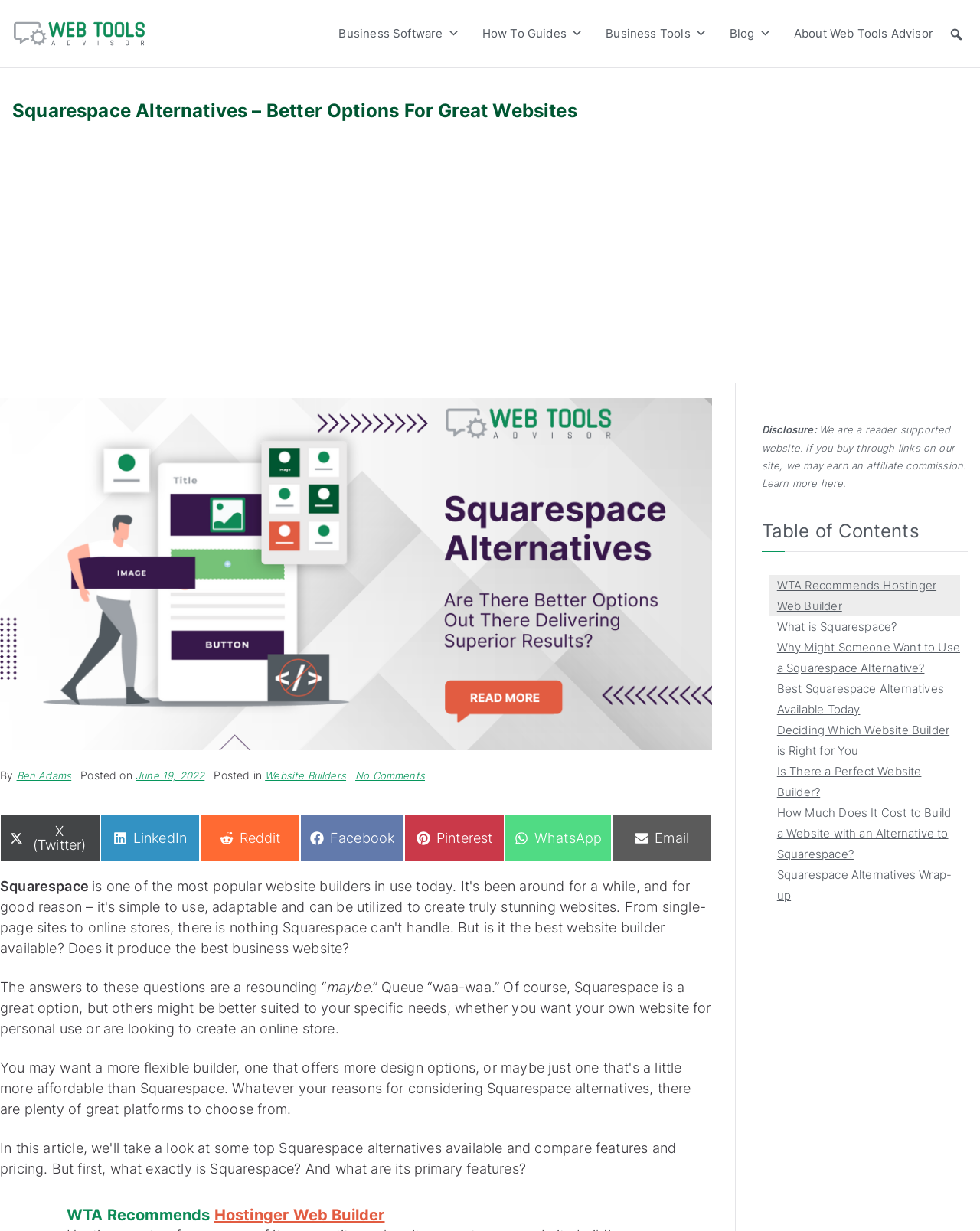Locate the bounding box coordinates of the element's region that should be clicked to carry out the following instruction: "Read the blog post". The coordinates need to be four float numbers between 0 and 1, i.e., [left, top, right, bottom].

[0.0, 0.625, 0.434, 0.635]